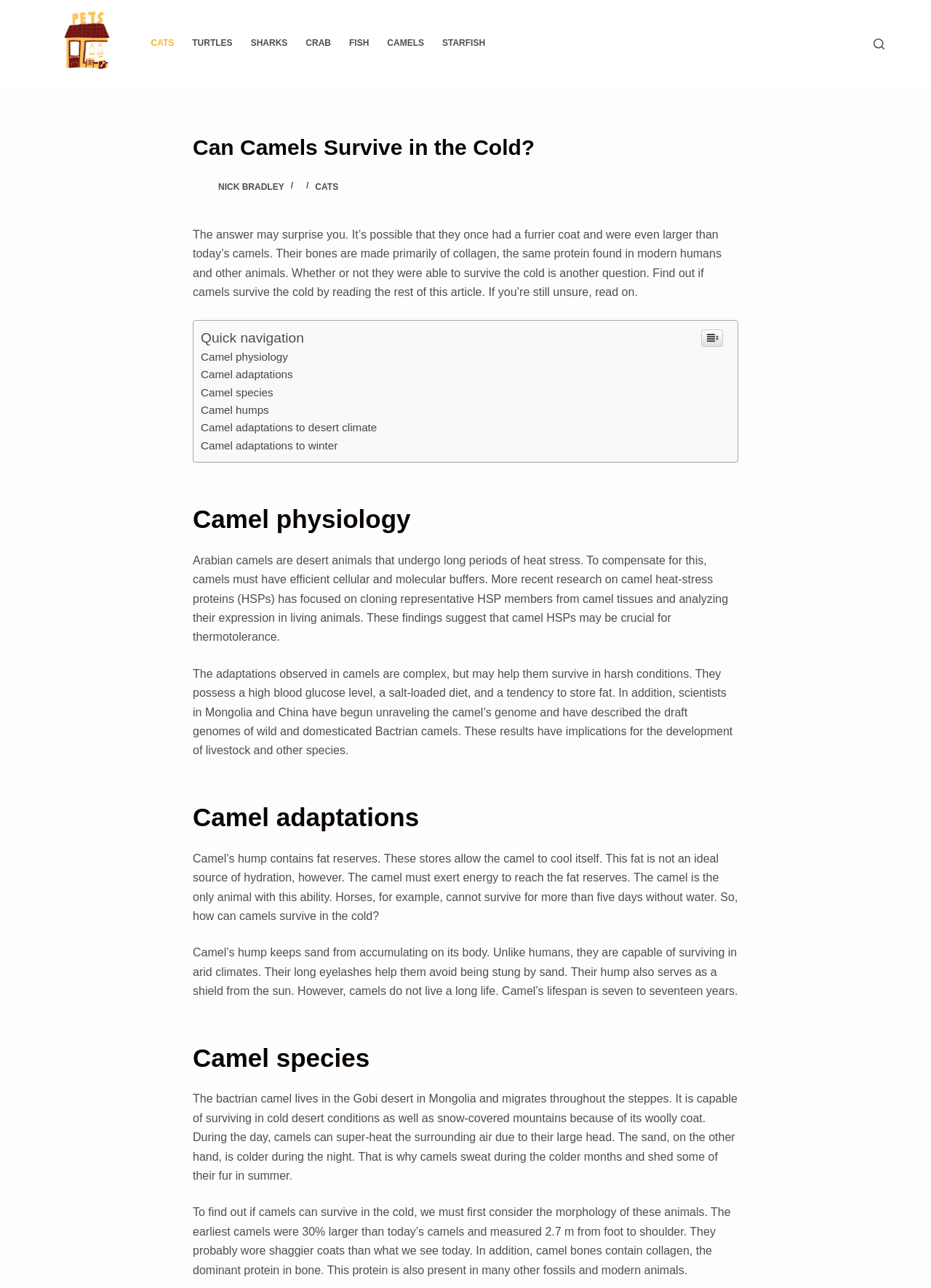Locate the bounding box for the described UI element: "parent_node: NICK BRADLEY". Ensure the coordinates are four float numbers between 0 and 1, formatted as [left, top, right, bottom].

[0.207, 0.138, 0.227, 0.152]